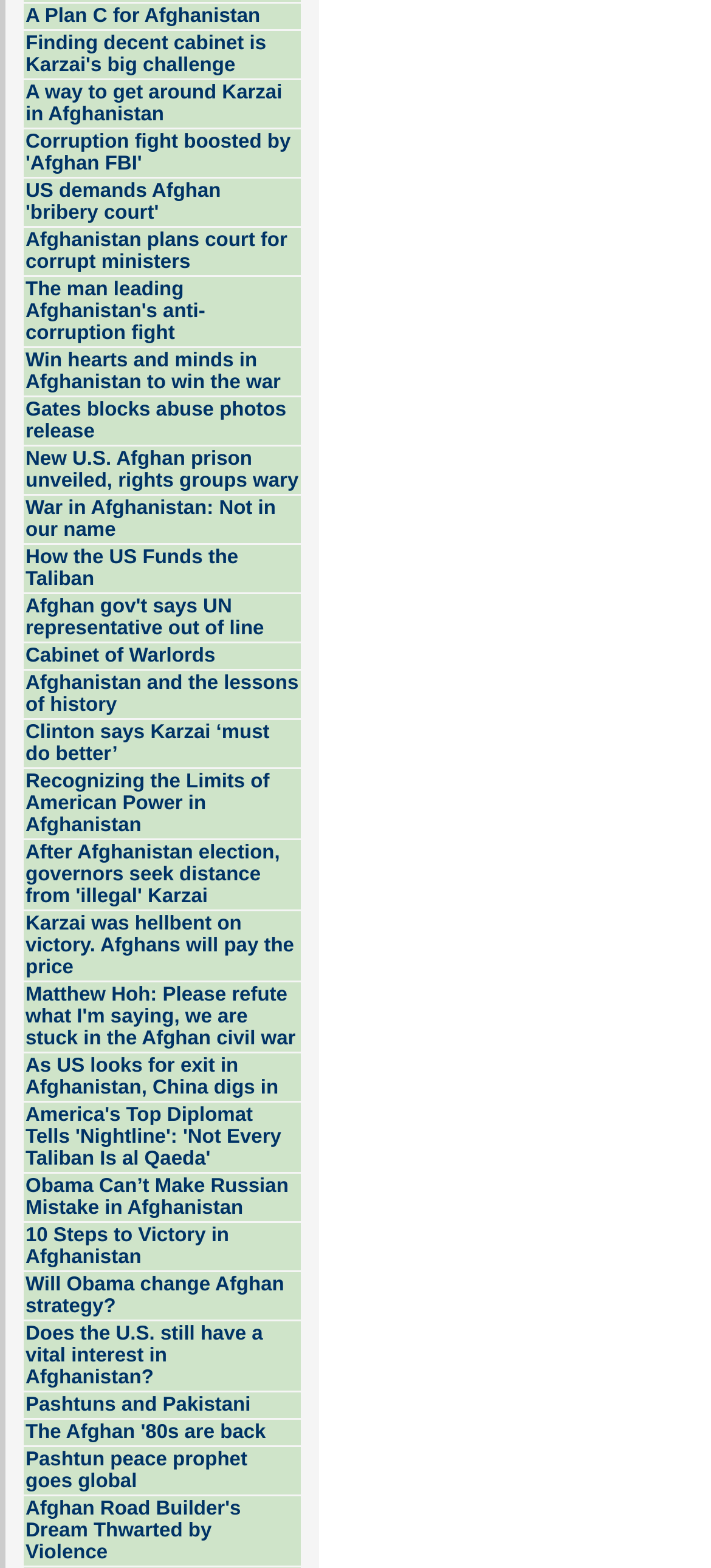Highlight the bounding box of the UI element that corresponds to this description: "A Plan C for Afghanistan".

[0.036, 0.003, 0.366, 0.017]